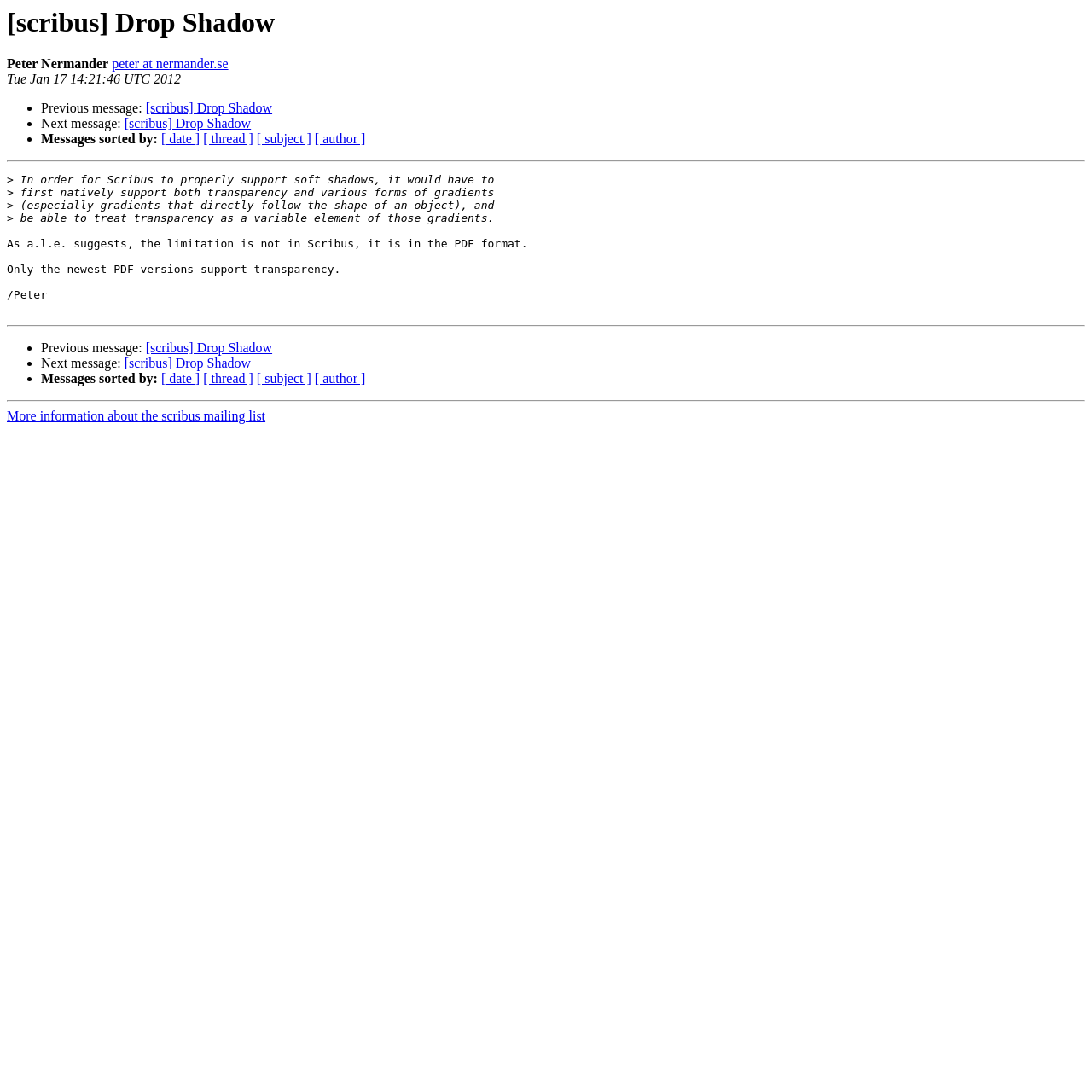Please give a one-word or short phrase response to the following question: 
What is the topic of discussion in this message?

Drop Shadow